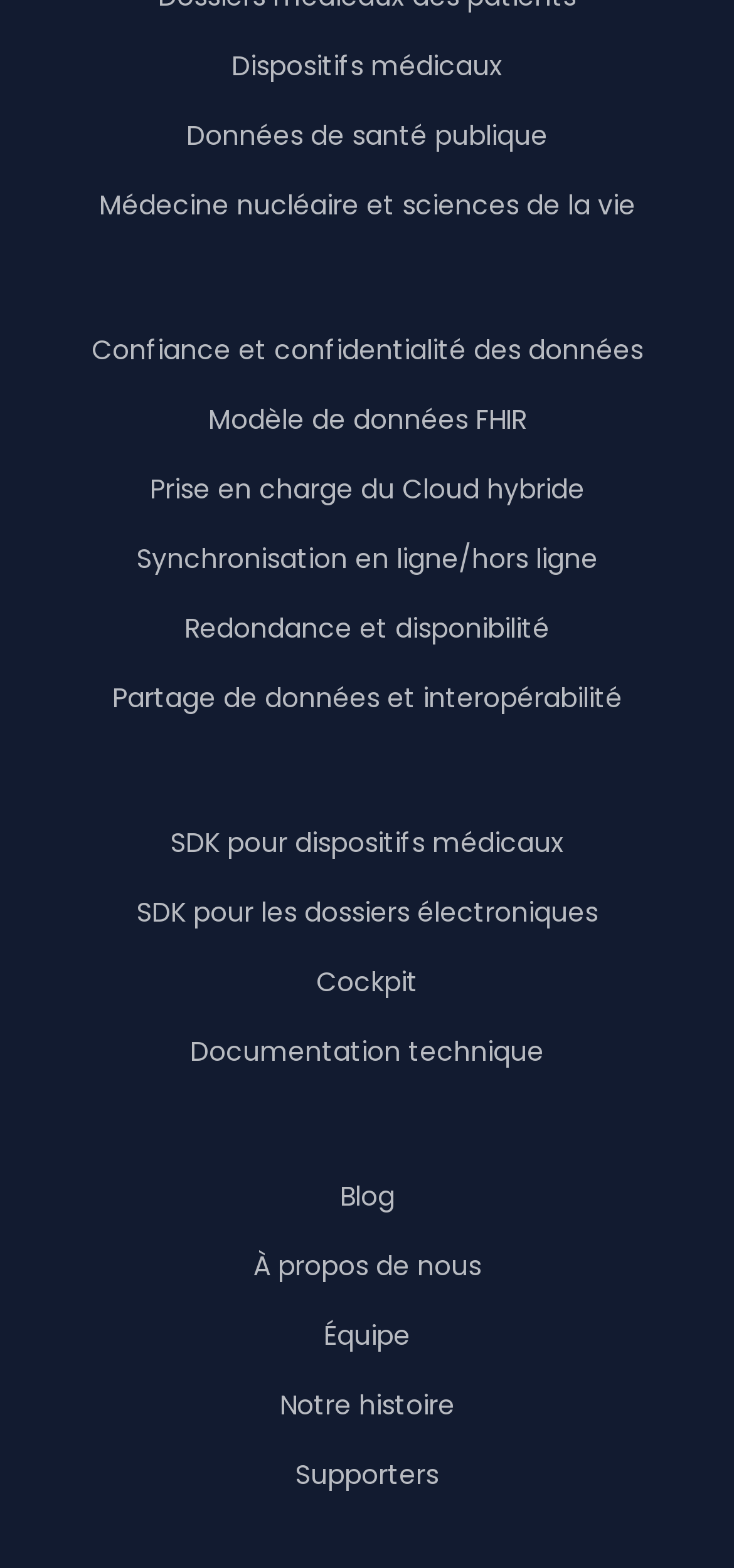What is the topmost link on the webpage?
Answer the question based on the image using a single word or a brief phrase.

Dispositifs médicaux